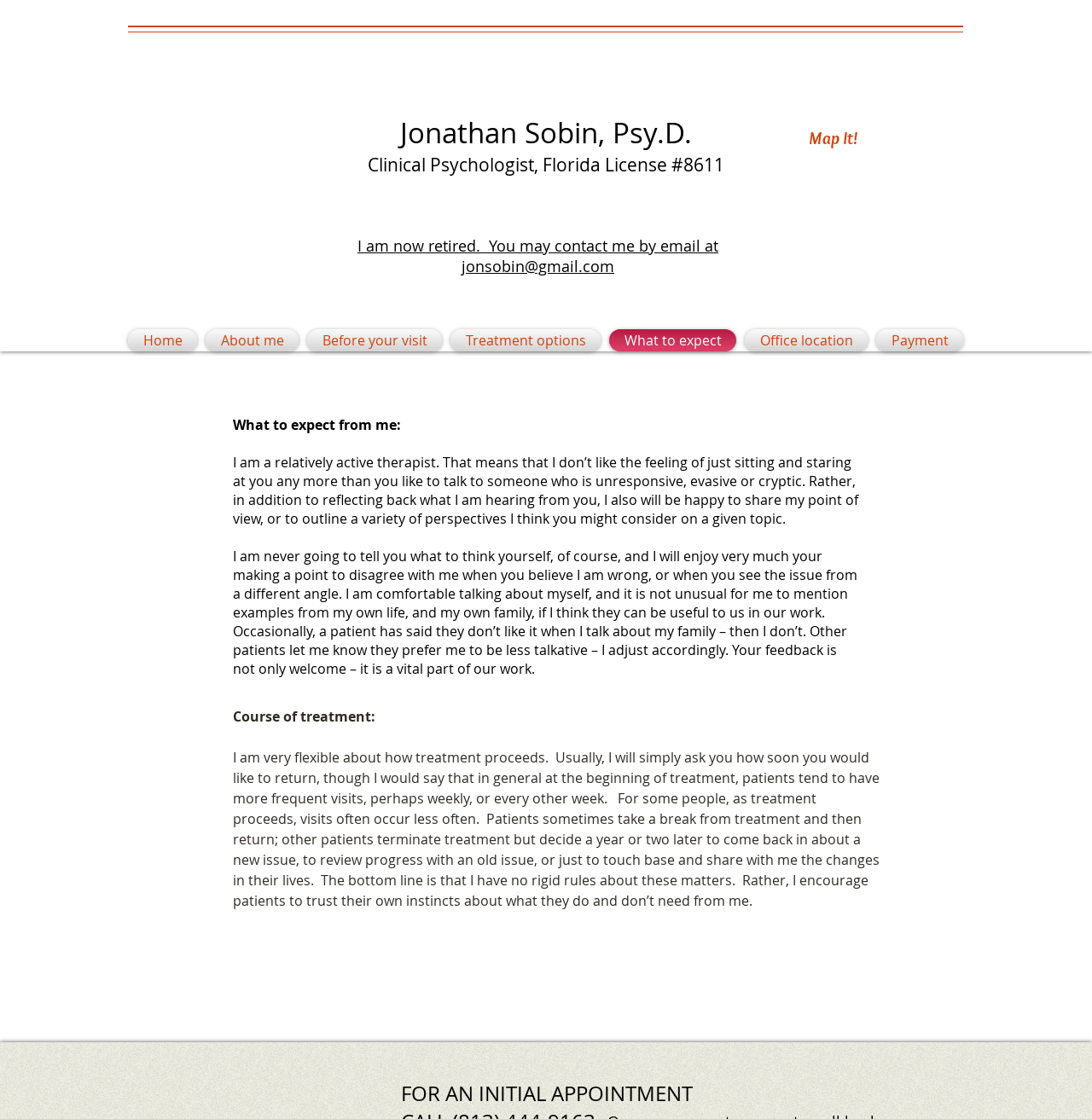Locate the UI element described as follows: "Clinical Psychologist, Florida License #8611". Return the bounding box coordinates as four float numbers between 0 and 1 in the order [left, top, right, bottom].

[0.336, 0.137, 0.663, 0.158]